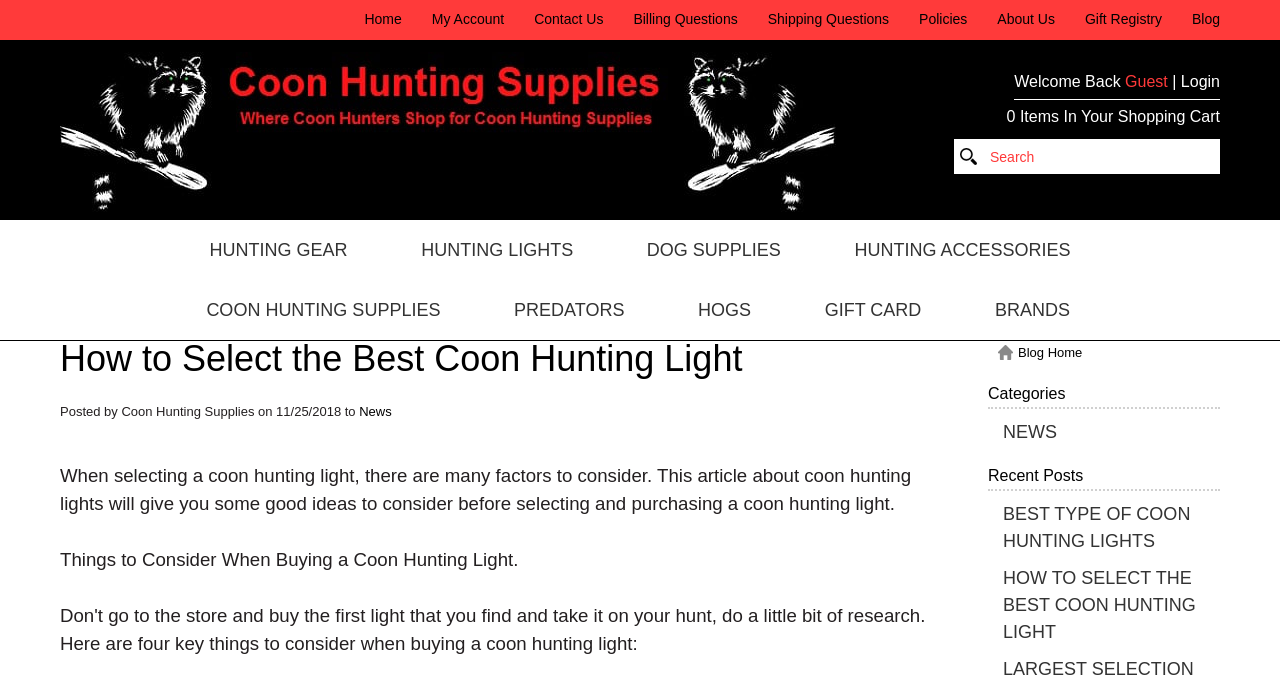Give a short answer using one word or phrase for the question:
How many items are in the shopping cart?

0